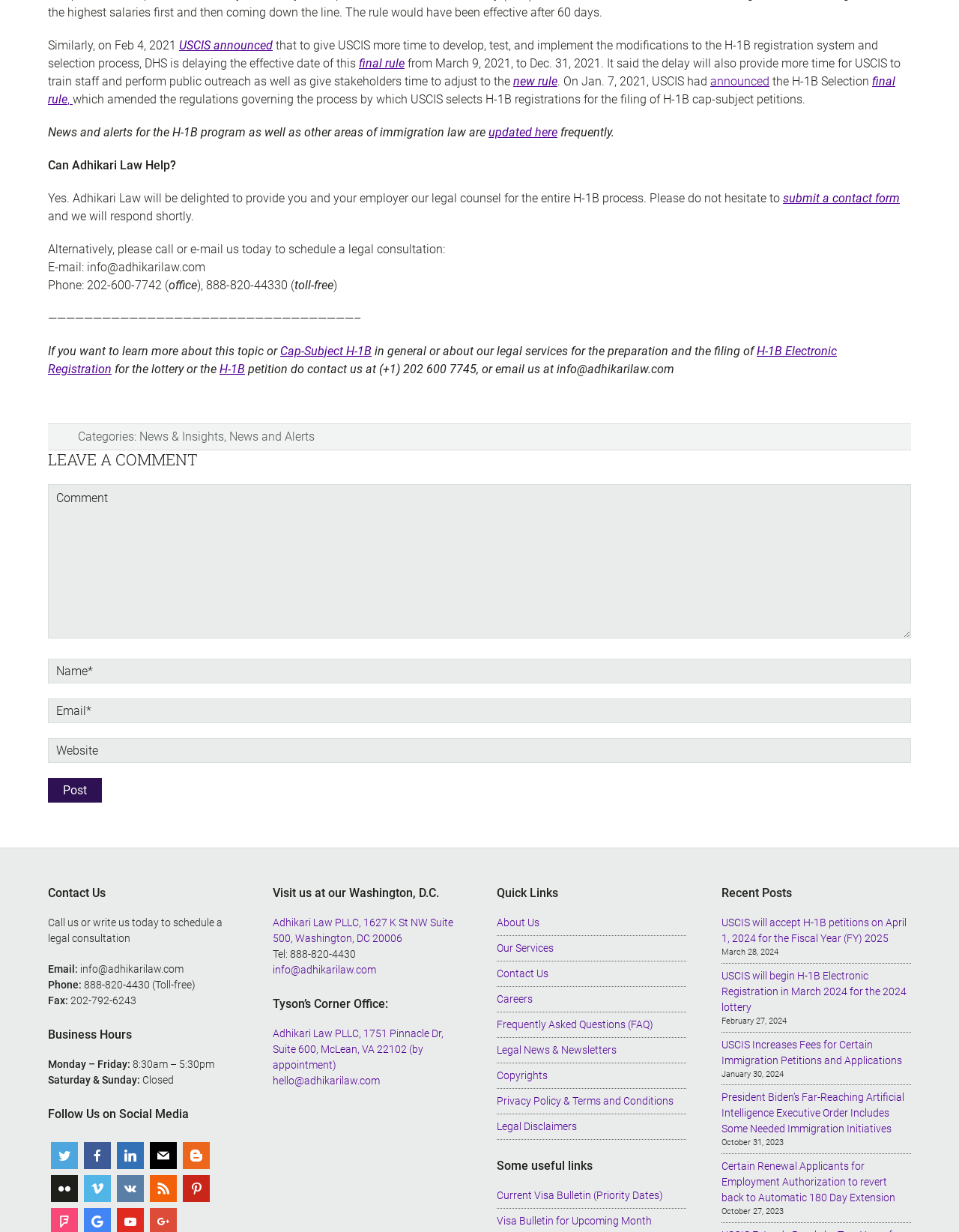Can you specify the bounding box coordinates of the area that needs to be clicked to fulfill the following instruction: "Click the 'H-1B Electronic Registration' link"?

[0.05, 0.279, 0.873, 0.305]